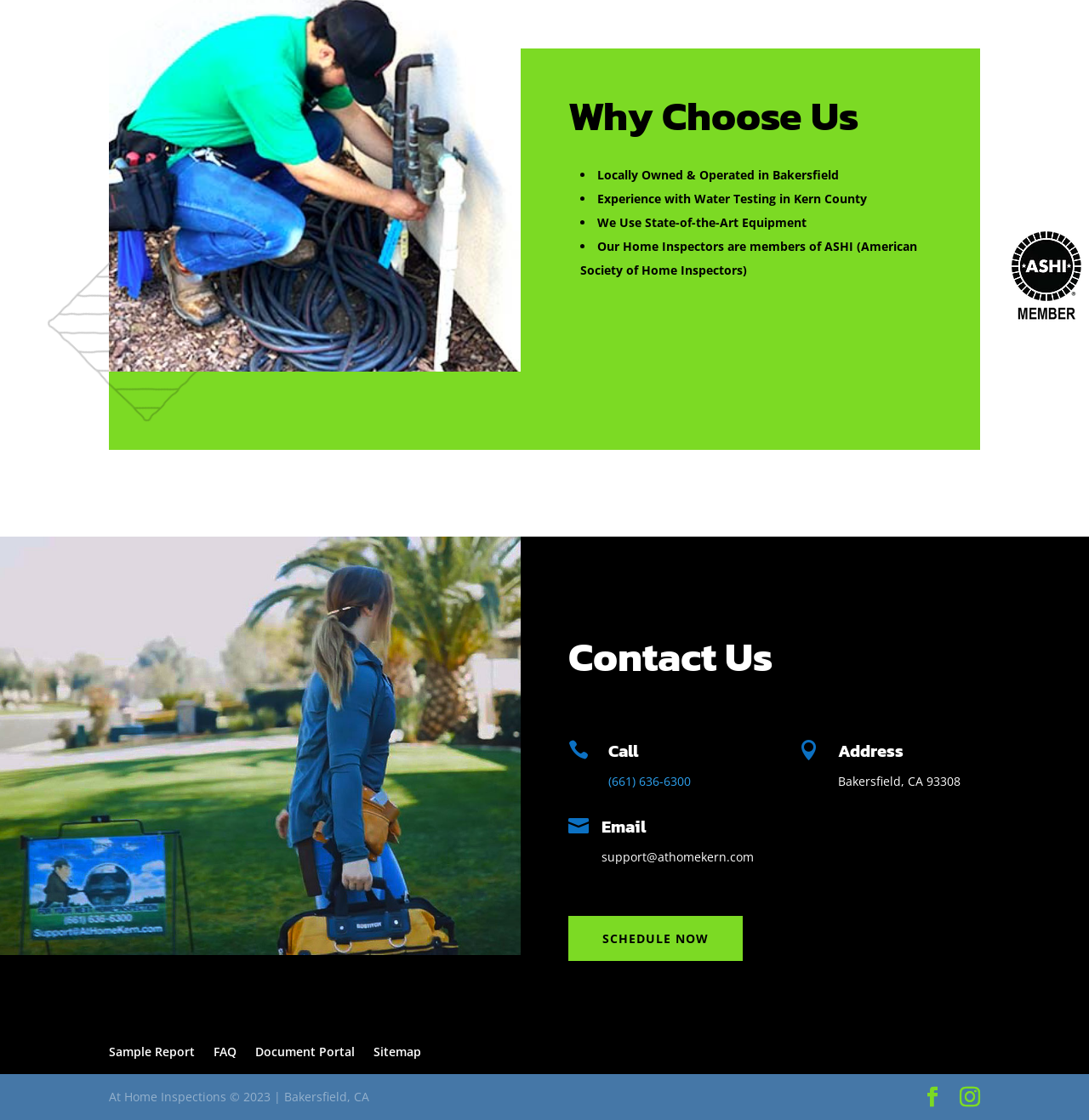Identify the bounding box coordinates for the UI element described as follows: support@athomekern.com. Use the format (top-left x, top-left y, bottom-right x, bottom-right y) and ensure all values are floating point numbers between 0 and 1.

[0.552, 0.758, 0.692, 0.772]